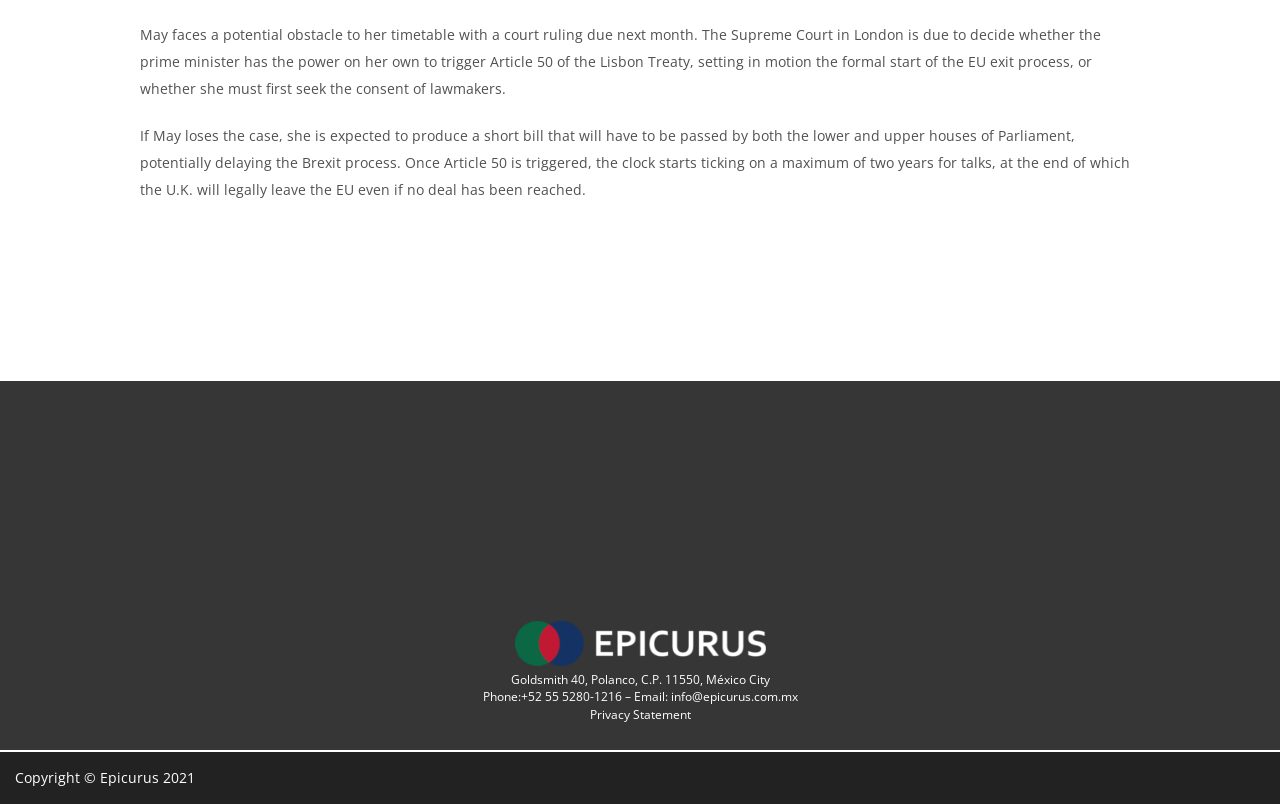Please specify the bounding box coordinates in the format (top-left x, top-left y, bottom-right x, bottom-right y), with values ranging from 0 to 1. Identify the bounding box for the UI component described as follows: +52 55 5280-1216

[0.407, 0.856, 0.486, 0.877]